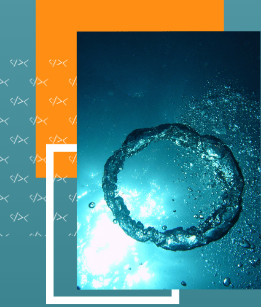Offer a thorough description of the image.

The image prominently features a mesmerizing underwater scene where a bubble ring rises through the serene blue water, surrounded by shimmering bubbles. This dynamic visual captures the essence of aquatic life and the beauty of diving. In the background, a layered design of vibrant colors—bright orange and teal—complements the underwater theme, enhancing the overall aesthetic. The design elements suggest a connection to the diving industry, likely reflecting the services offered by a digital agency specializing in marketing for dive centers. This blend of natural beauty and creative design emphasizes the agency's focus on engaging and visually appealing solutions for underwater adventures and diving businesses.